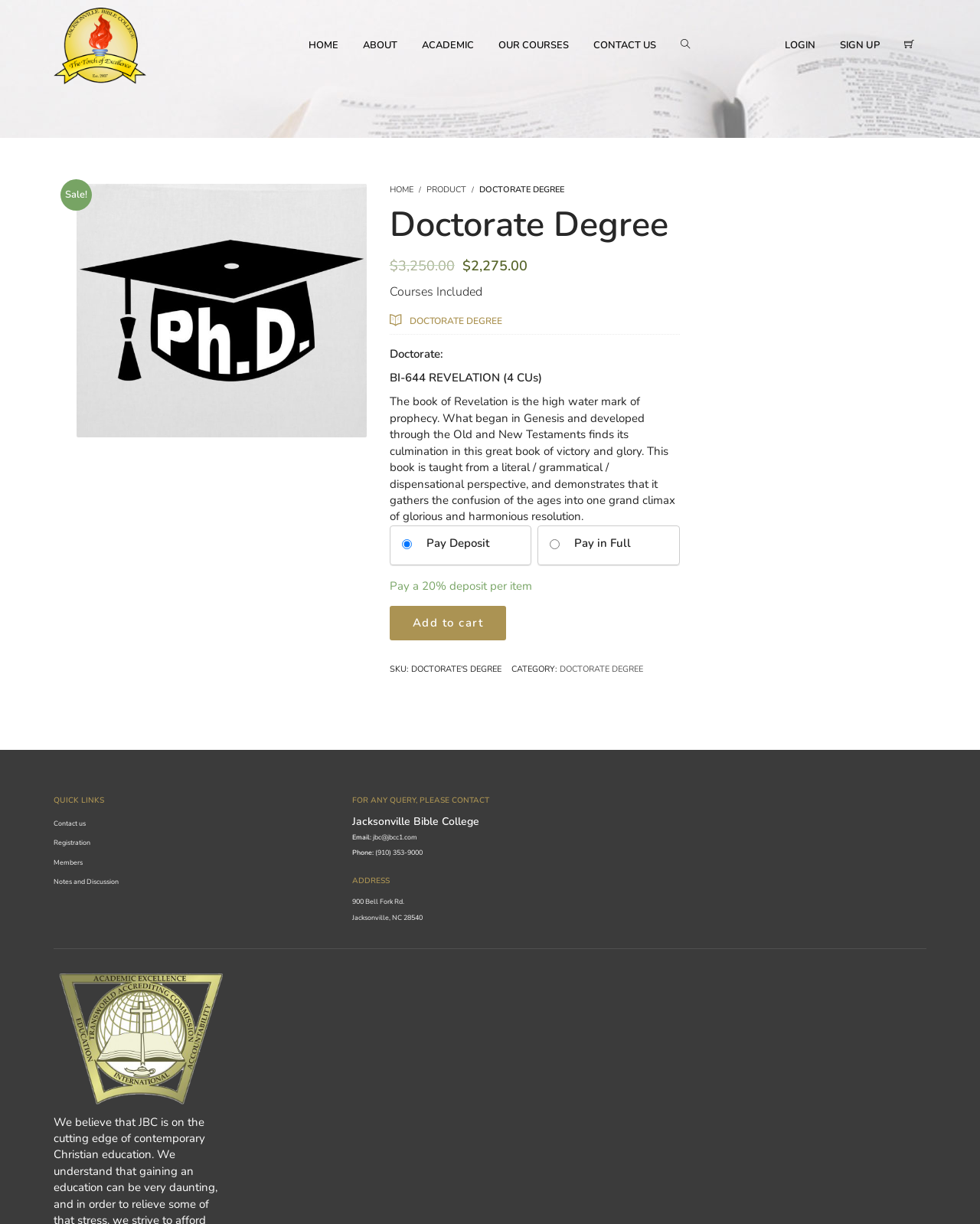Provide a thorough and detailed response to the question by examining the image: 
What is the name of the book of the Bible studied in the course BI-644?

The course BI-644 is described as 'The book of Revelation is the high water mark of prophecy...' which indicates that the book of the Bible studied in this course is Revelation.